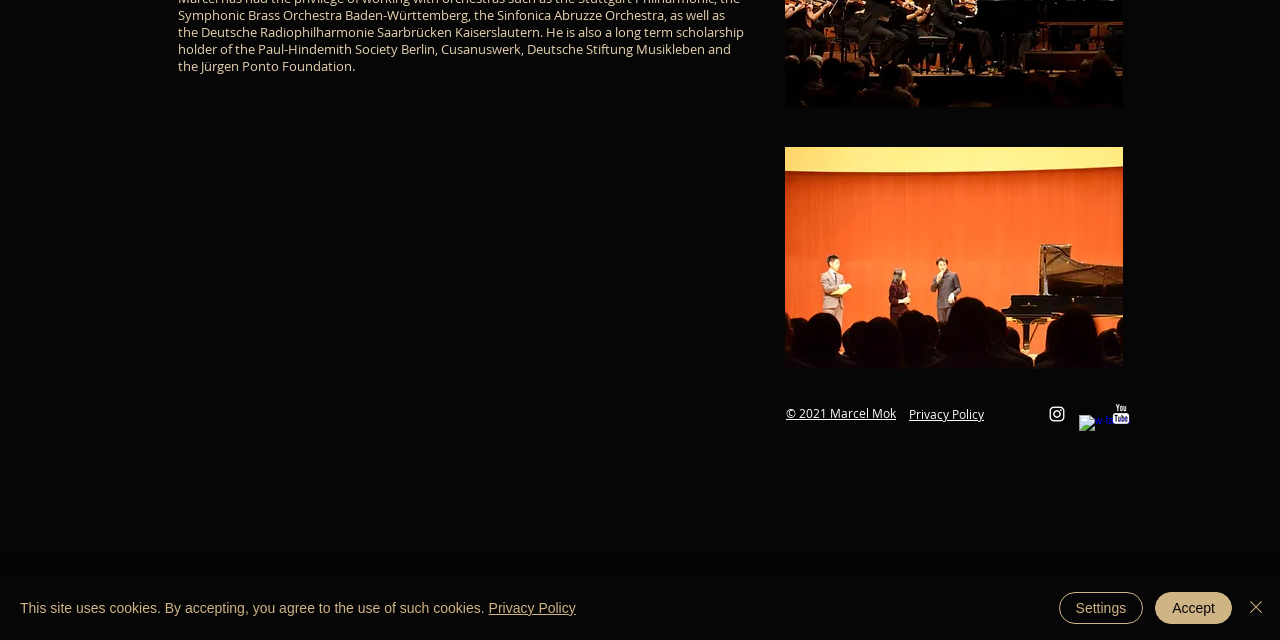Given the webpage screenshot, identify the bounding box of the UI element that matches this description: "Privacy Policy".

[0.71, 0.635, 0.769, 0.66]